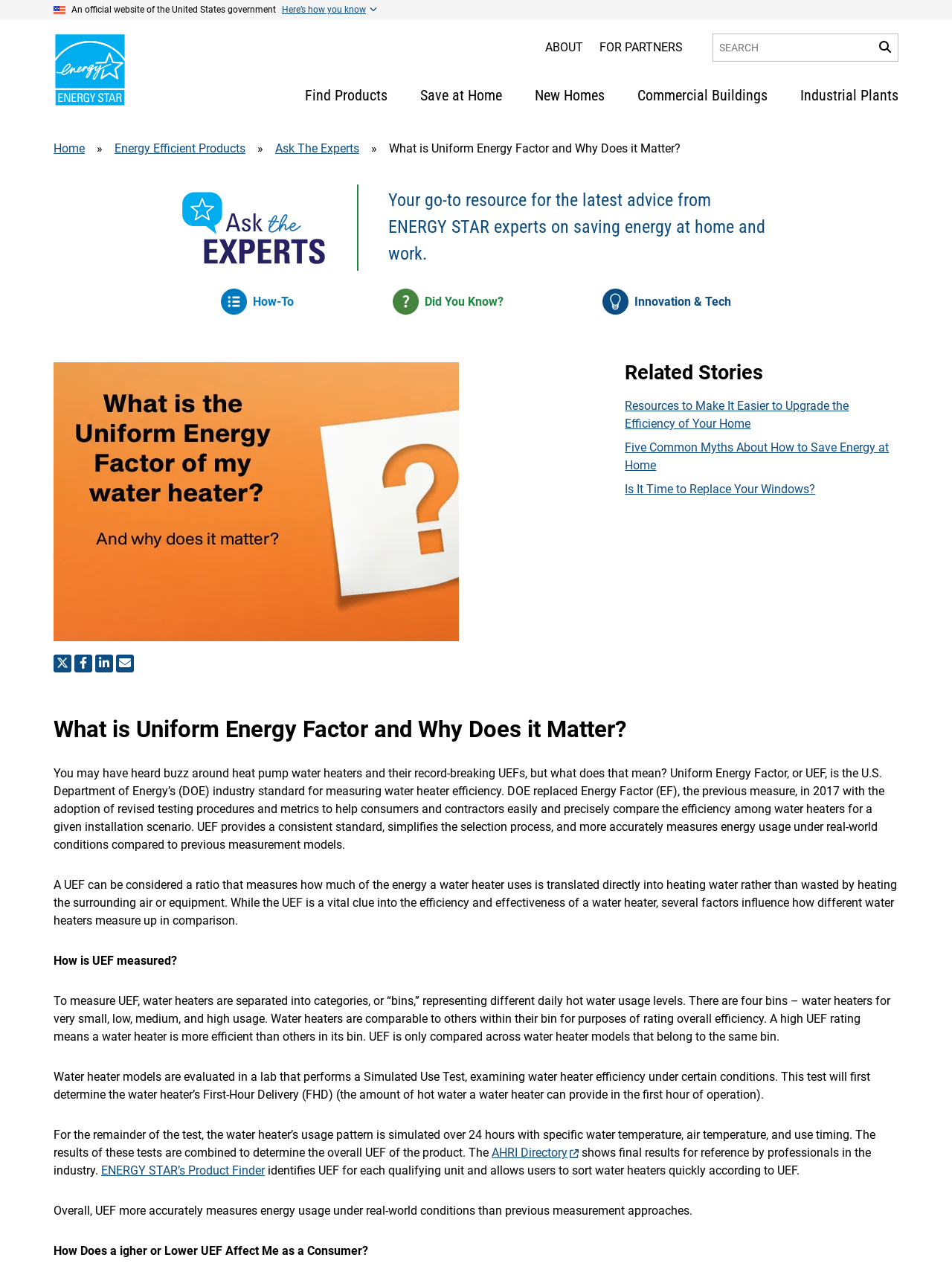Extract the bounding box coordinates for the described element: "New Homes". The coordinates should be represented as four float numbers between 0 and 1: [left, top, right, bottom].

[0.562, 0.066, 0.635, 0.084]